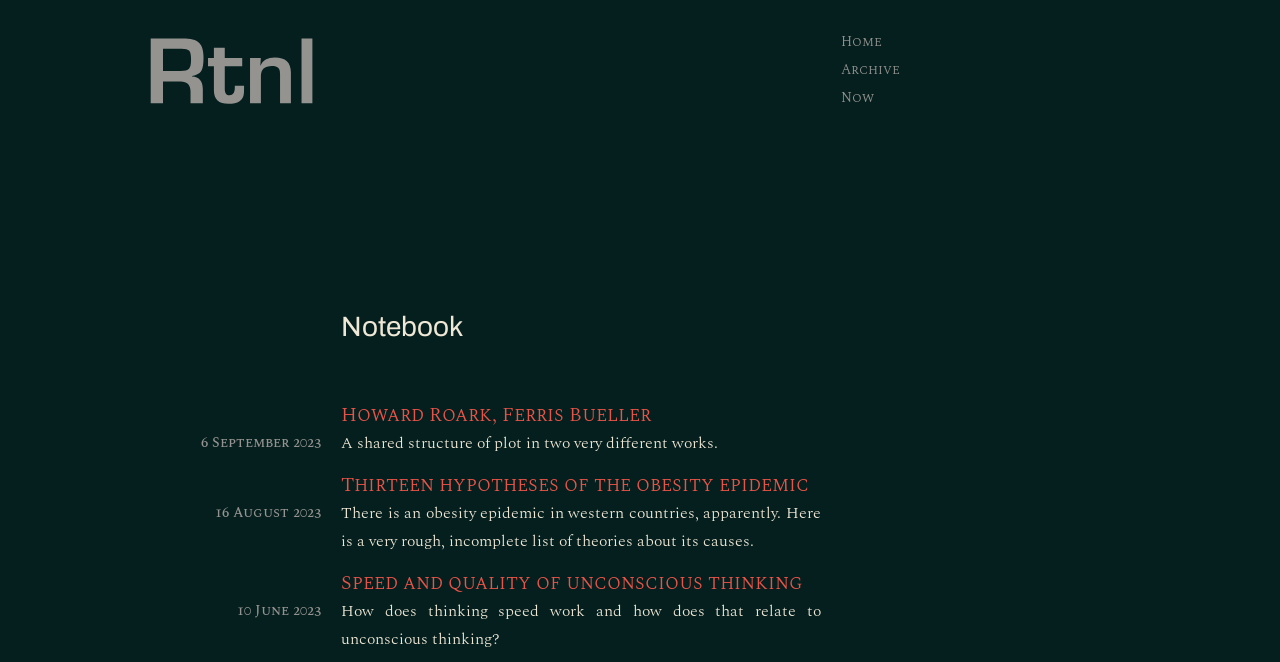Predict the bounding box of the UI element based on this description: "Howard Roark, Ferris Bueller".

[0.266, 0.606, 0.641, 0.648]